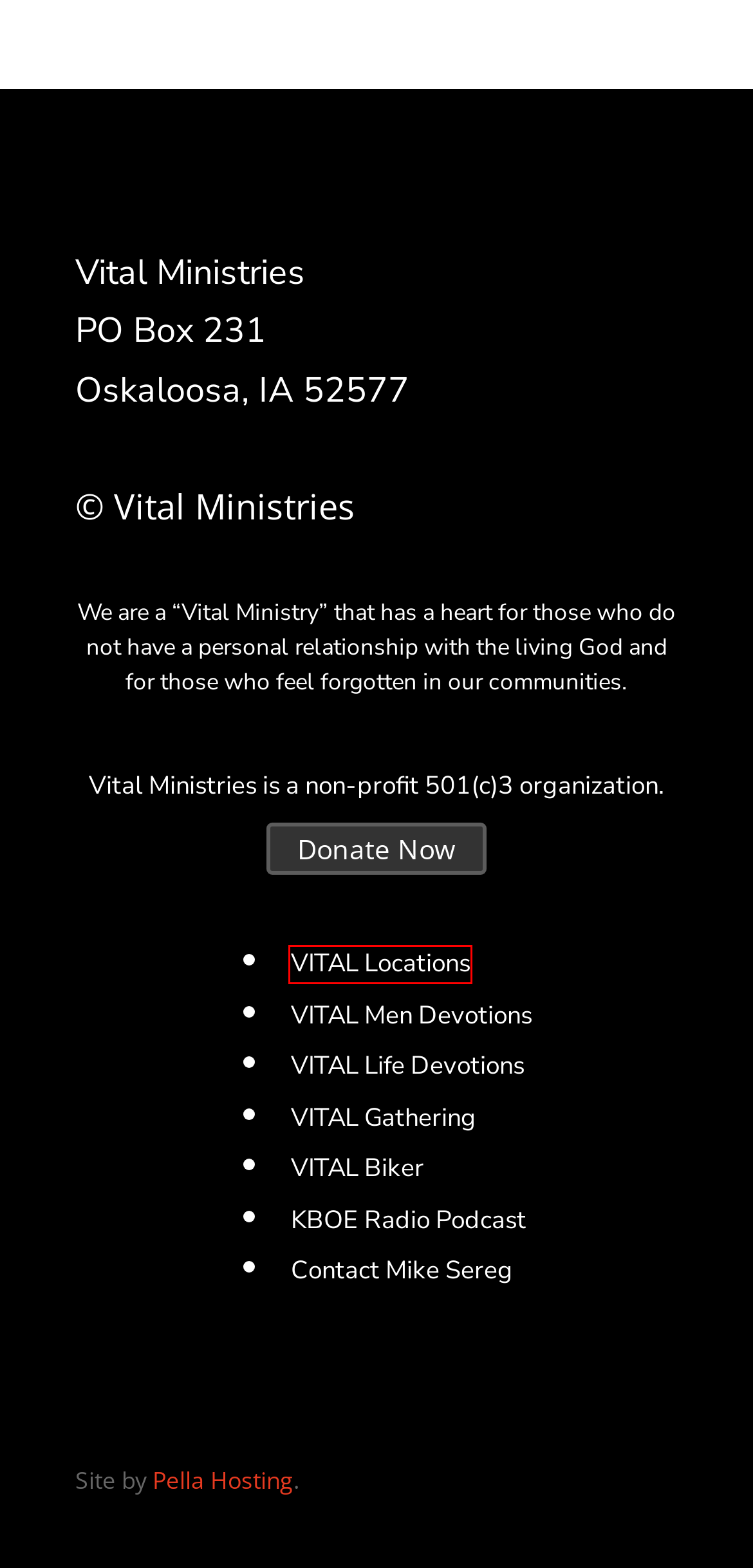You have a screenshot of a webpage with a red rectangle bounding box around a UI element. Choose the best description that matches the new page after clicking the element within the bounding box. The candidate descriptions are:
A. Contact | VITAL
B. Vital Men Devotions | VITAL
C. The Prophecy | VITAL
D. Devotions | VITAL
E. Locations | VITAL
F. Pella Hosting Website Solutions
G. Home | VITAL
H. Donate Now | VITAL

E